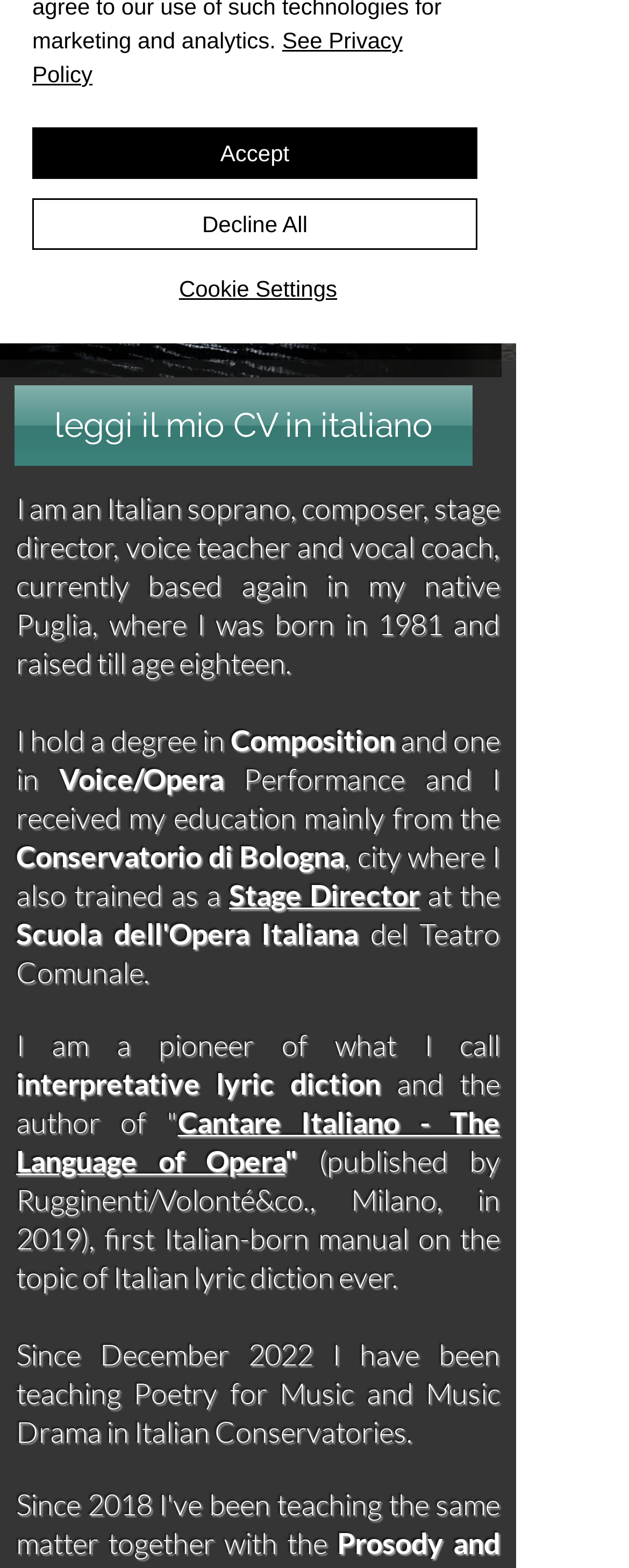Highlight the bounding box of the UI element that corresponds to this description: "Accept".

[0.051, 0.081, 0.759, 0.114]